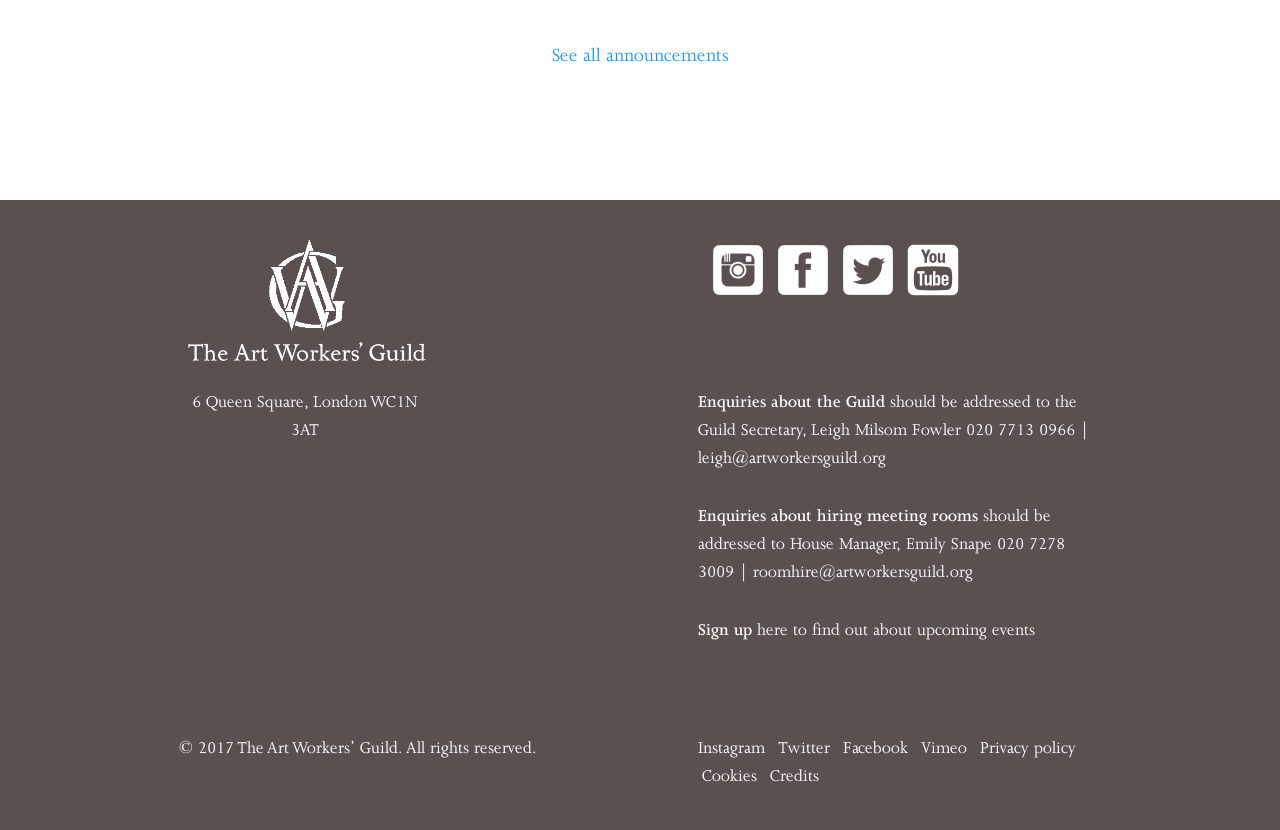Please identify the bounding box coordinates of the element that needs to be clicked to perform the following instruction: "View all announcements".

[0.431, 0.053, 0.569, 0.08]